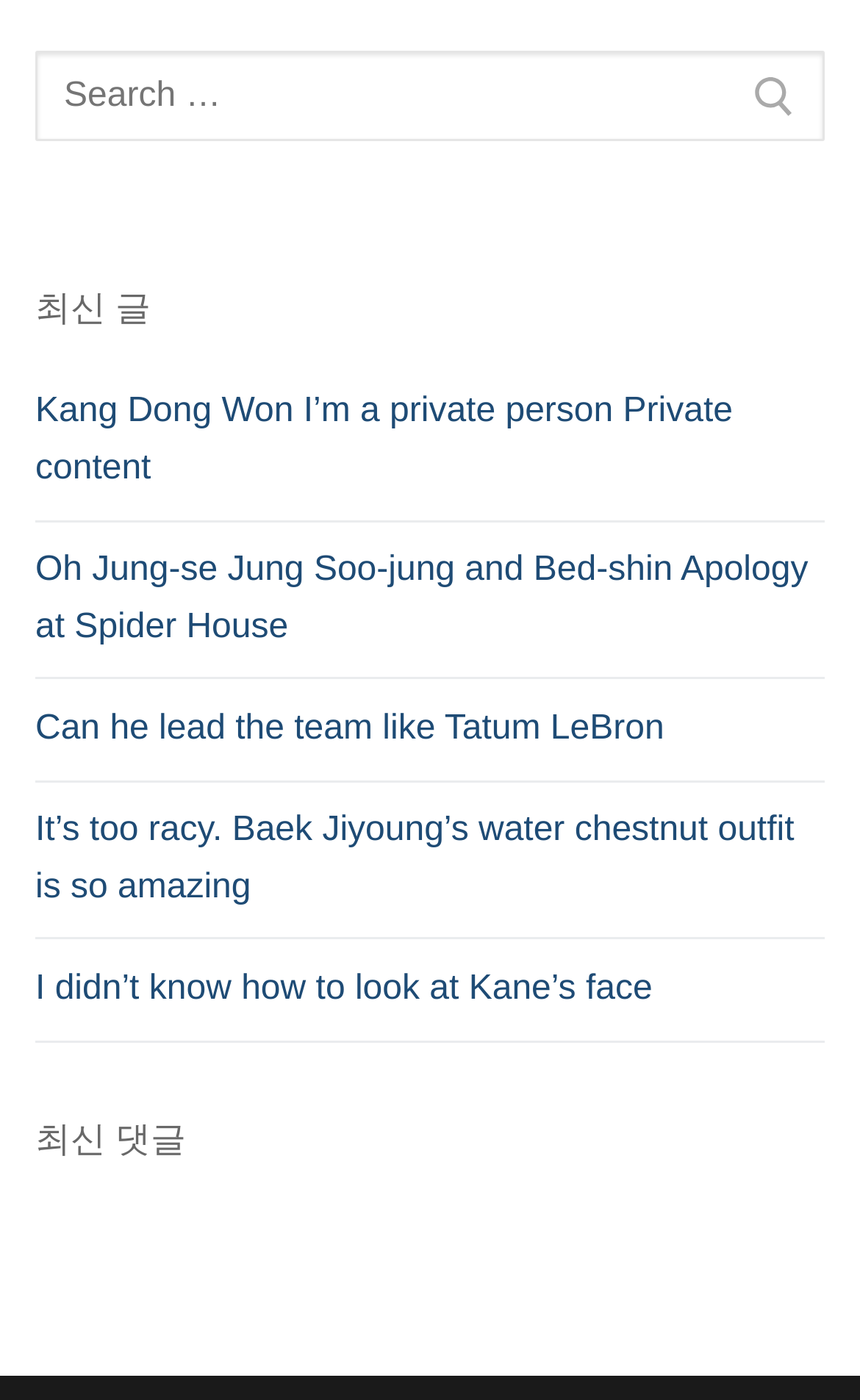How many article links are listed under '최신 글'?
Look at the image and answer the question using a single word or phrase.

5